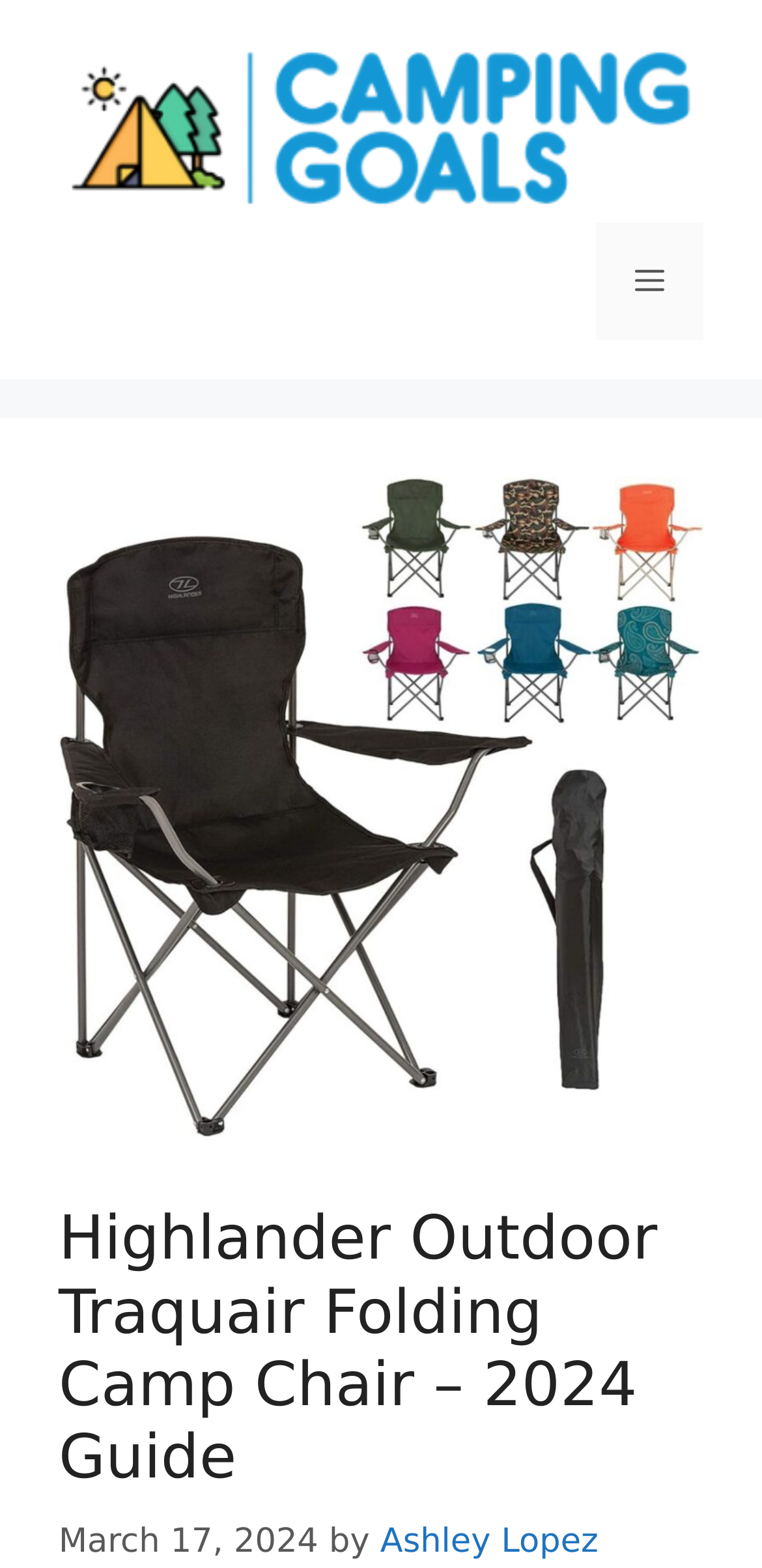Provide the bounding box coordinates for the UI element that is described as: "alt="Camping Goals"".

[0.077, 0.071, 0.923, 0.095]